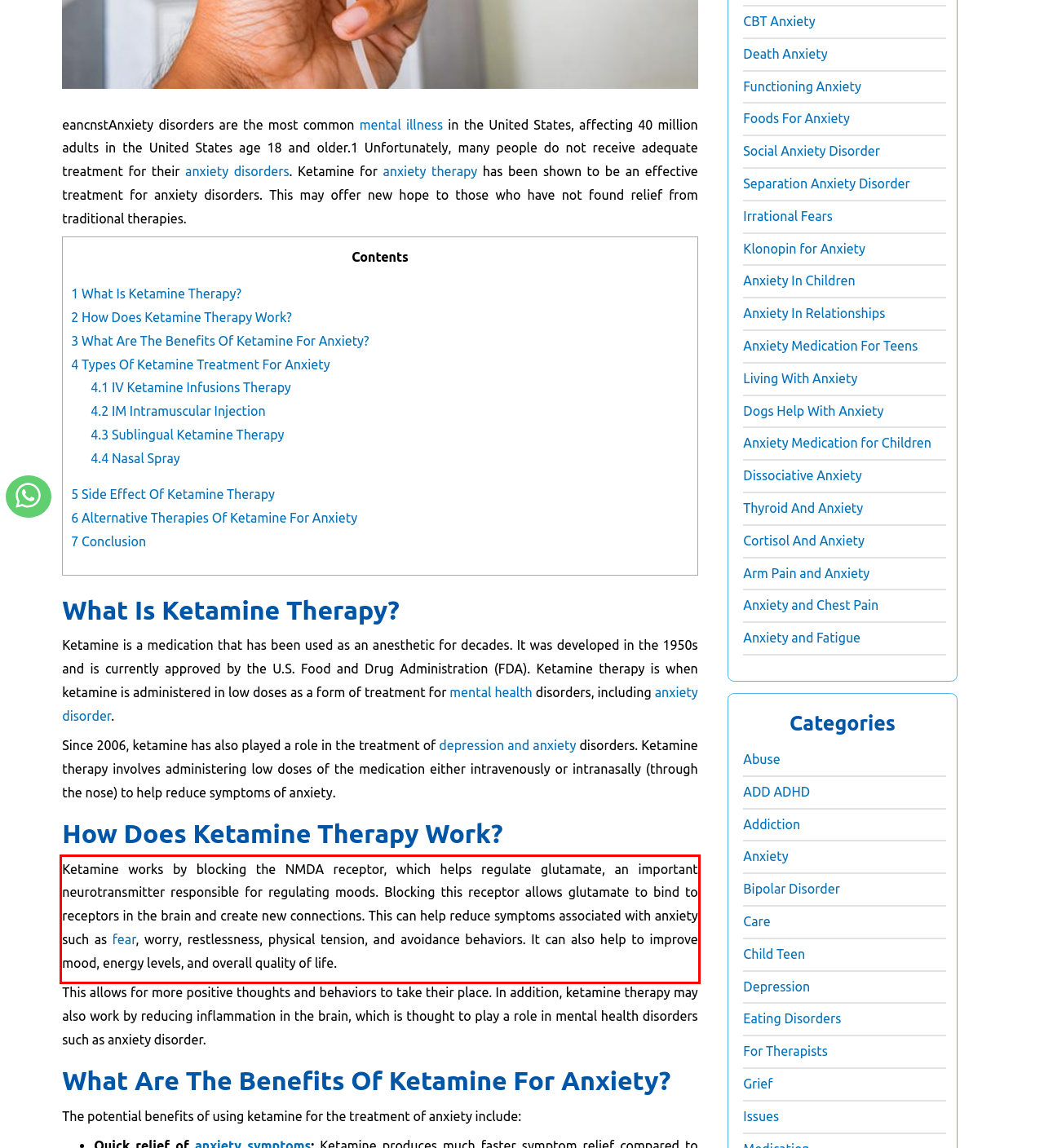In the screenshot of the webpage, find the red bounding box and perform OCR to obtain the text content restricted within this red bounding box.

Ketamine works by blocking the NMDA receptor, which helps regulate glutamate, an important neurotransmitter responsible for regulating moods. Blocking this receptor allows glutamate to bind to receptors in the brain and create new connections. This can help reduce symptoms associated with anxiety such as fear, worry, restlessness, physical tension, and avoidance behaviors. It can also help to improve mood, energy levels, and overall quality of life.